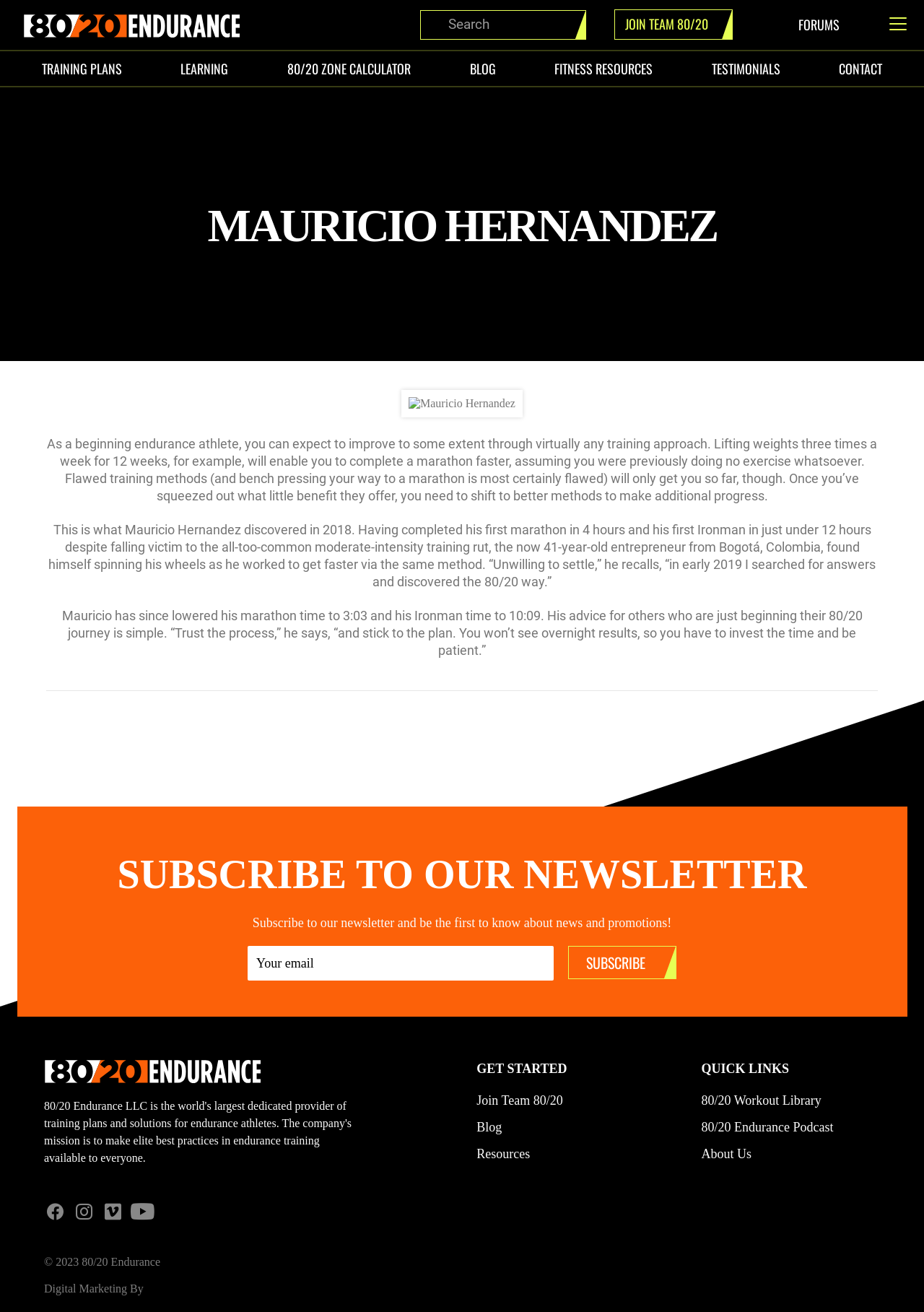Provide a brief response to the question below using one word or phrase:
What is the theme of the webpage?

Endurance training